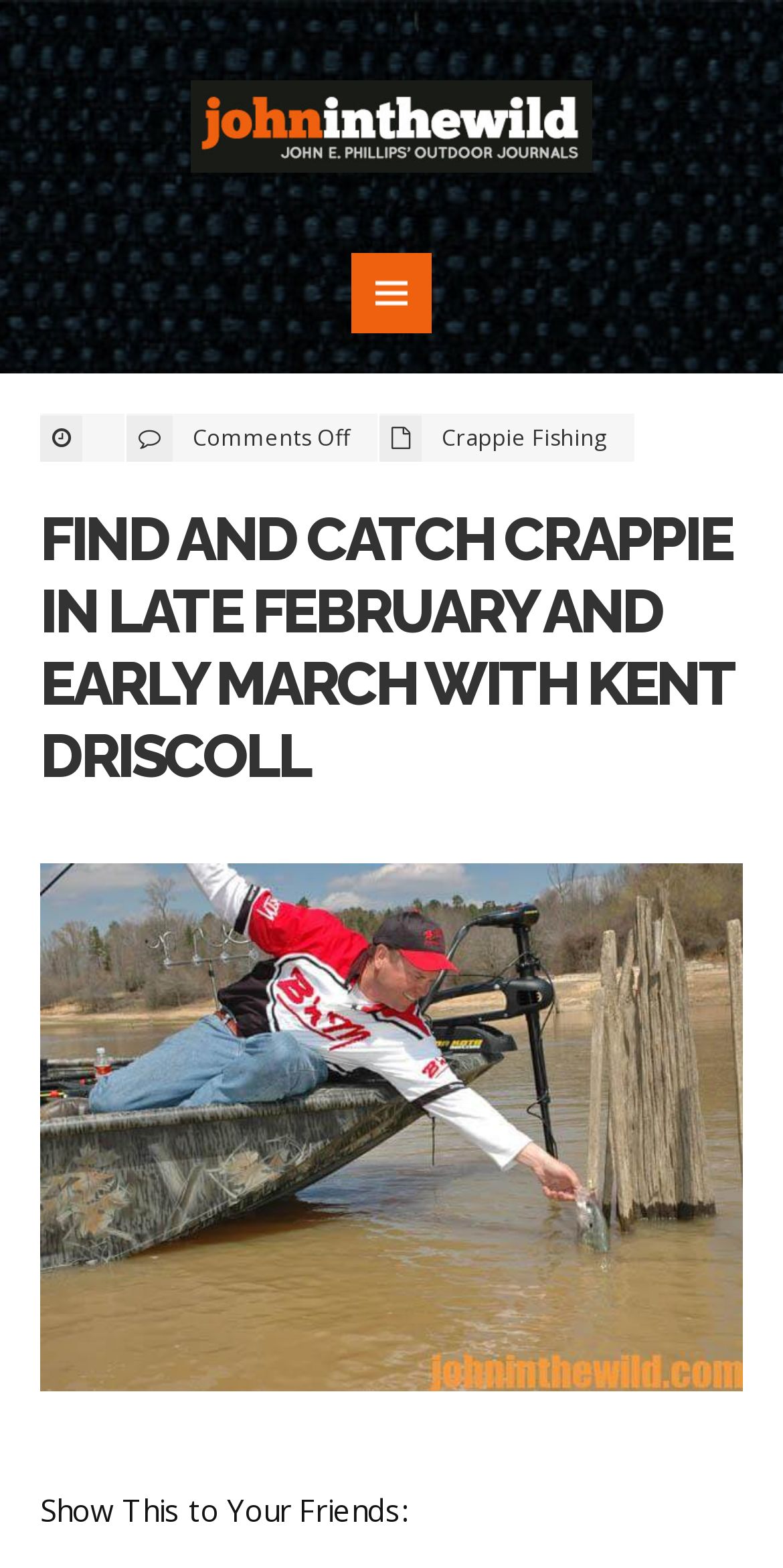Analyze and describe the webpage in a detailed narrative.

The webpage is about crappie fishing, specifically finding and catching them in late February and early March with Kent Driscoll. At the top left, there is a heading "John In The Wild" with a corresponding link and image. To the right of this, there is a link labeled "MENU". Below these elements, there is a section with the title "FIND AND CATCH CRAPPIE IN LATE FEBRUARY AND EARLY MARCH WITH KENT DRISCOLL" in a large font, which is also a link. 

Underneath the title, there are three links: "Comments Off", "Crappie Fishing", and another instance of the title. The "Comments Off" link is positioned to the left, while the "Crappie Fishing" link is to the right. At the bottom left, there is a text "Show This to Your Friends:".